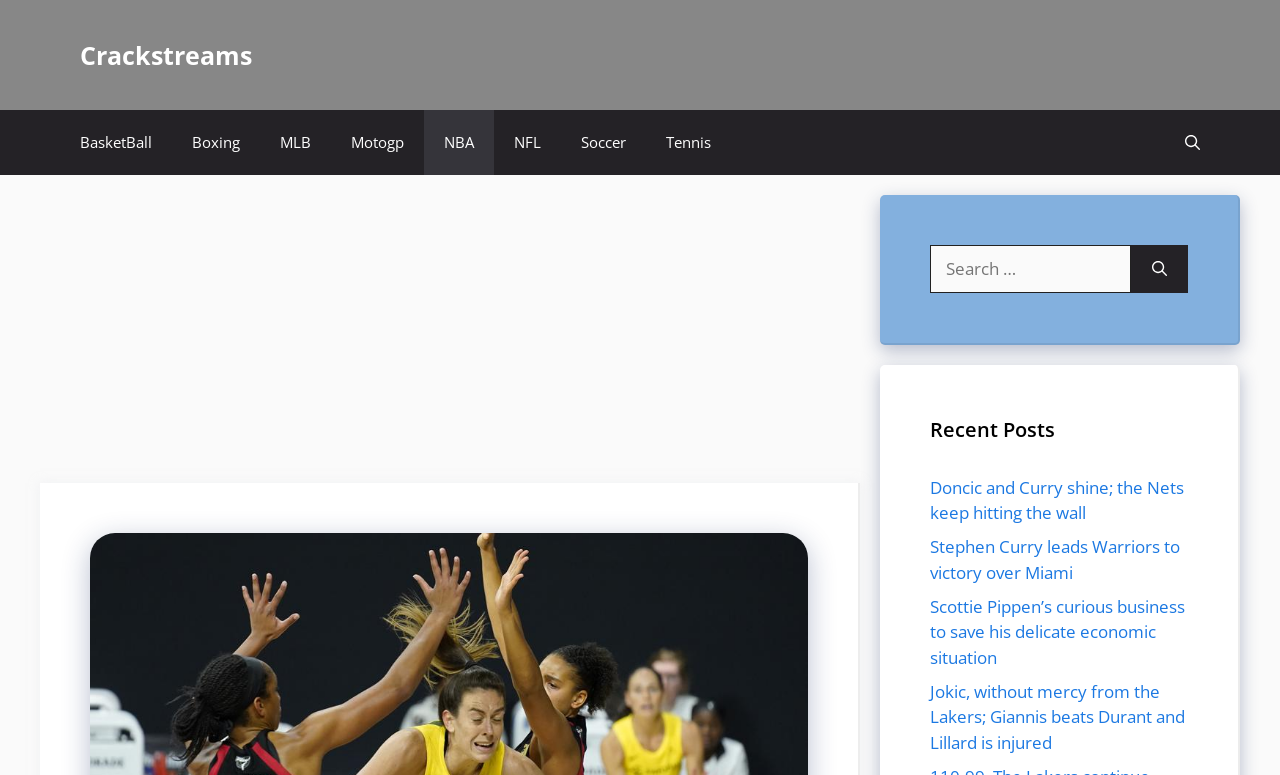Identify and provide the bounding box for the element described by: "aria-label="Open Search Bar"".

[0.91, 0.142, 0.953, 0.226]